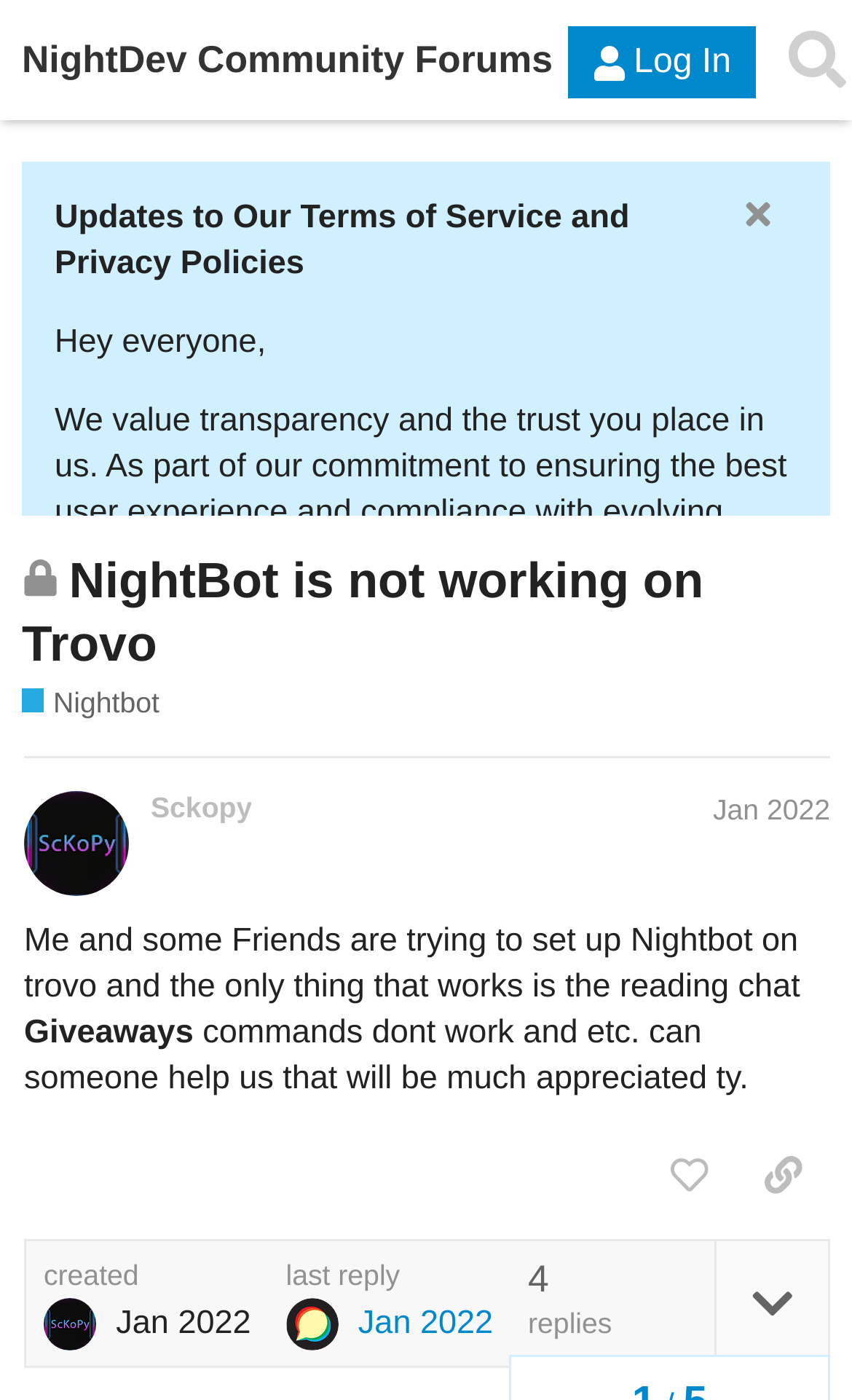What is the name of the community forum?
From the screenshot, provide a brief answer in one word or phrase.

NightDev Community Forums